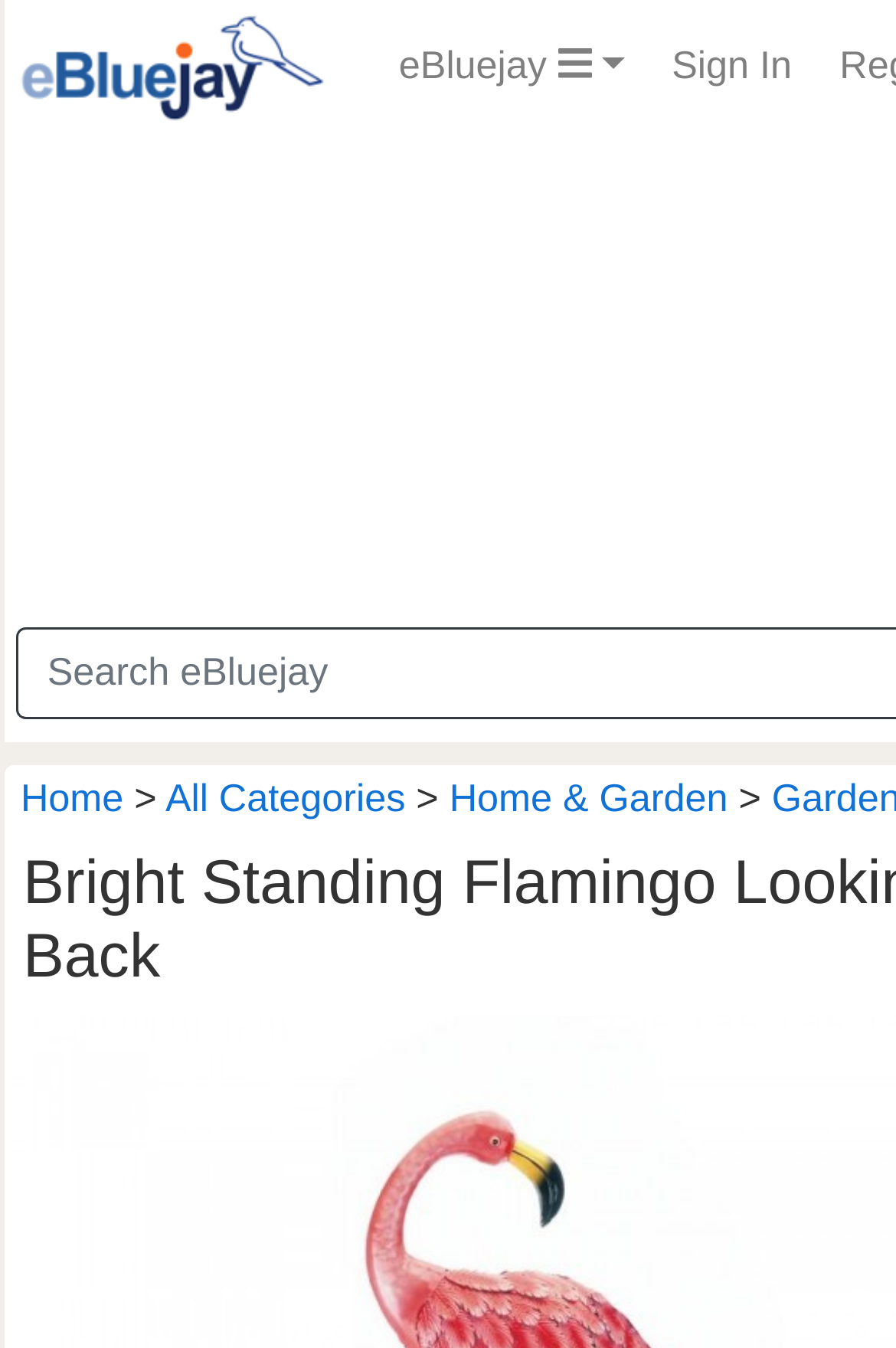What is the name of the online marketplace?
Please provide a detailed and comprehensive answer to the question.

The name of the online marketplace can be found in the top-left corner of the webpage, where it says 'eBluejay Online Marketplace' in a link format.